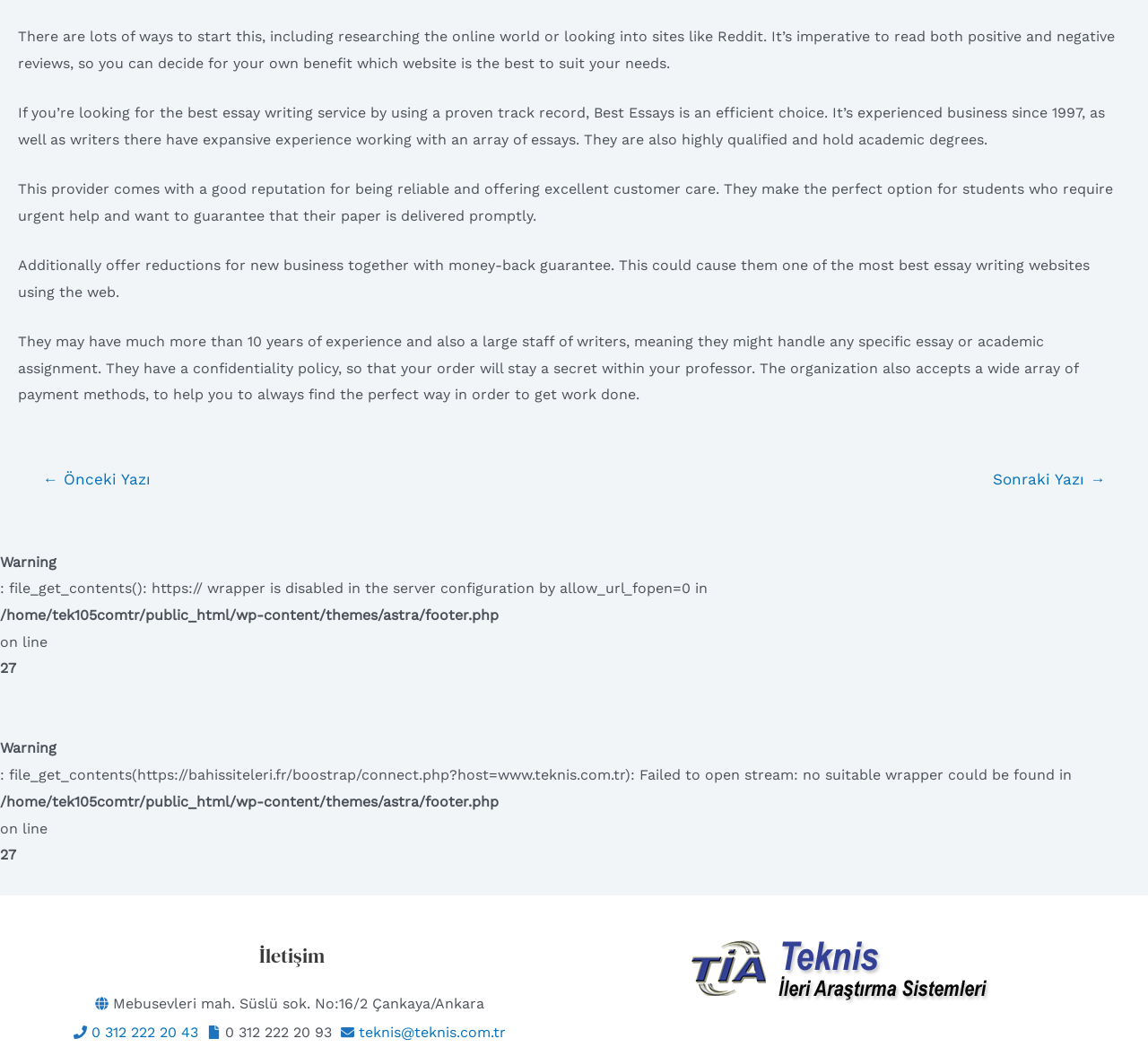What is the benefit of using the mentioned essay writing service?
Please give a detailed answer to the question using the information shown in the image.

The webpage states that the service 'comes with a good reputation for being reliable and offering excellent customer care', indicating that this is a benefit of using the service.